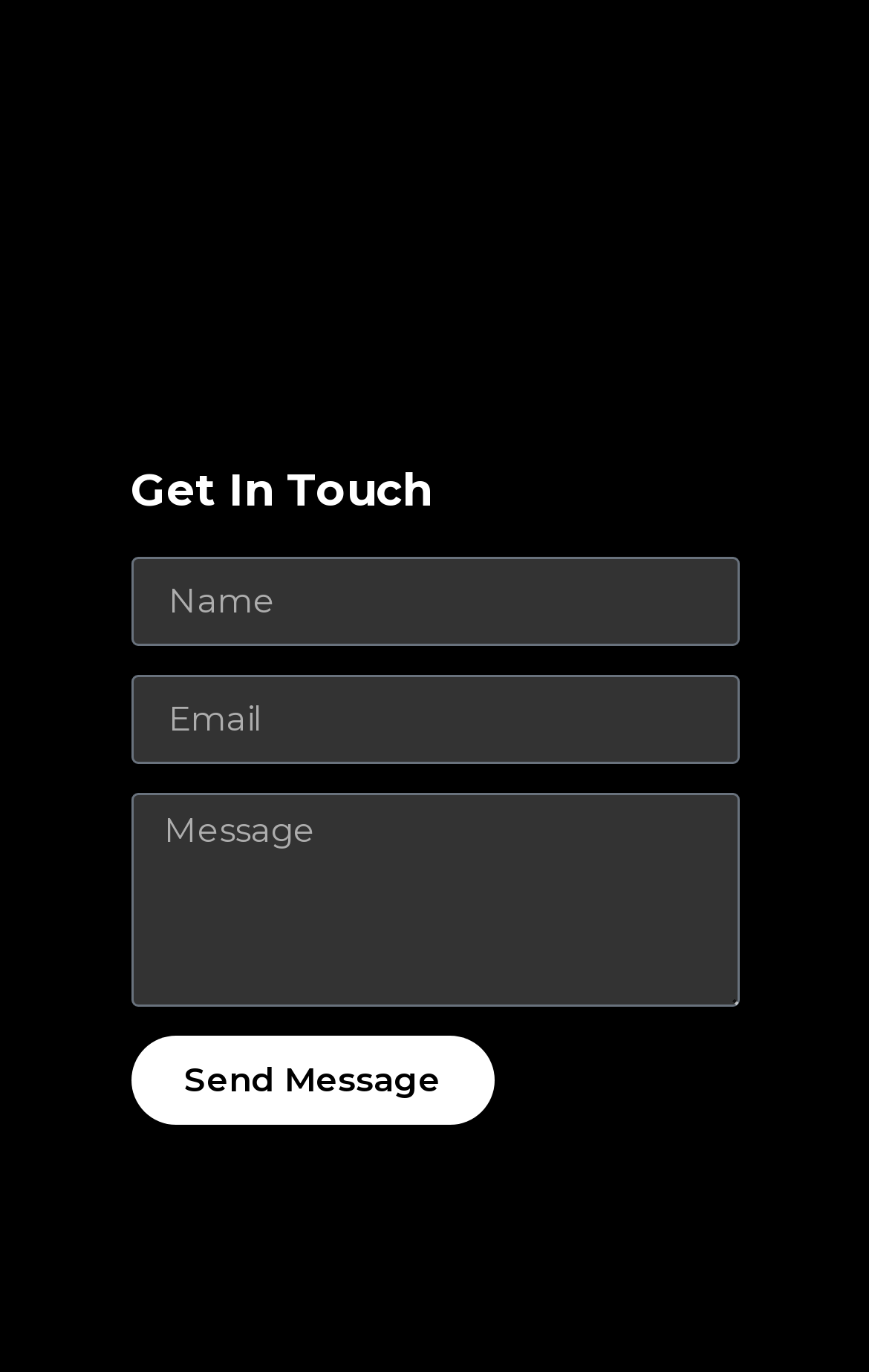Based on the provided description, "Send Message", find the bounding box of the corresponding UI element in the screenshot.

[0.15, 0.754, 0.568, 0.819]